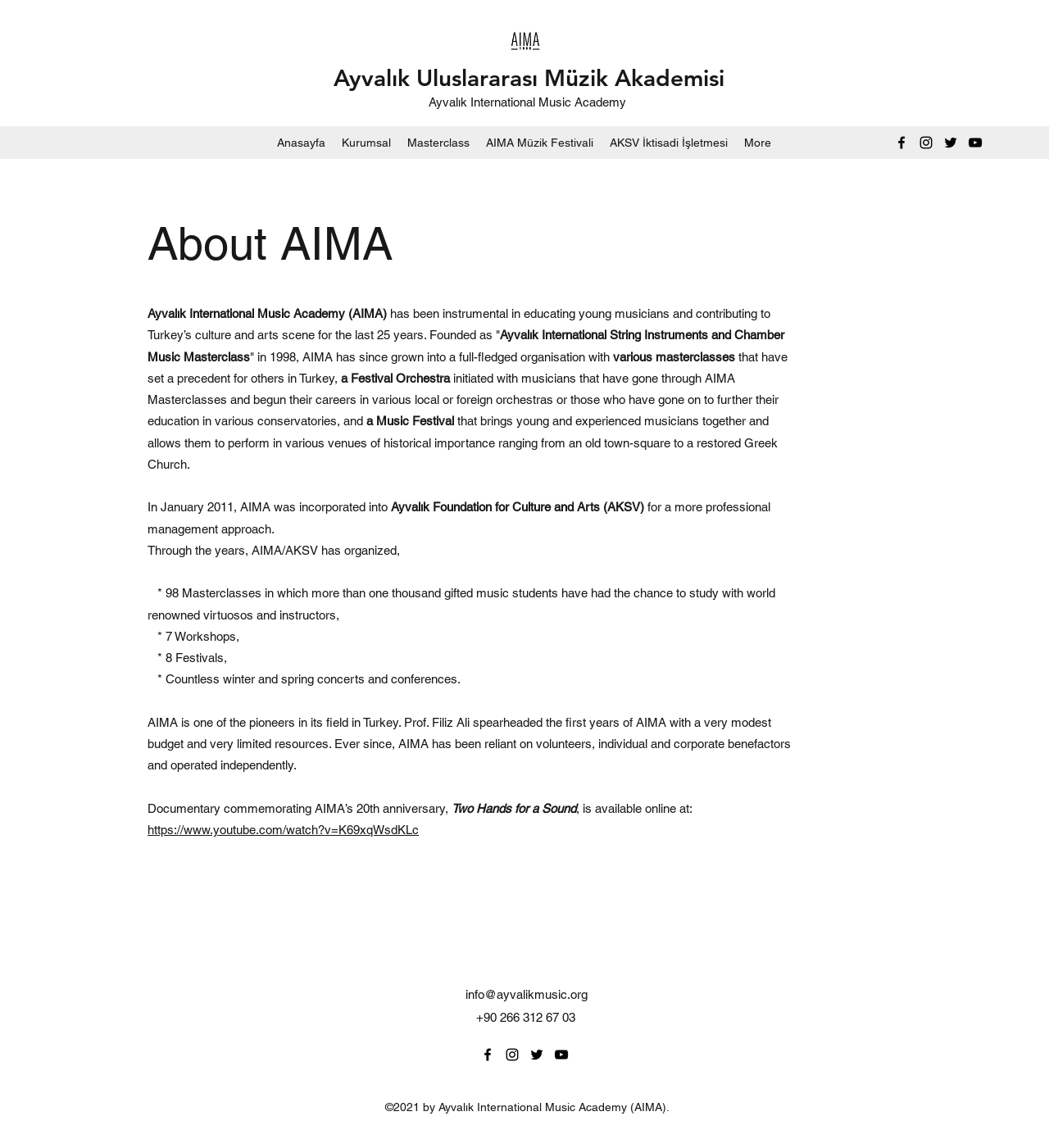Answer the question with a single word or phrase: 
What is the phone number of AIMA?

+90 266 312 67 03